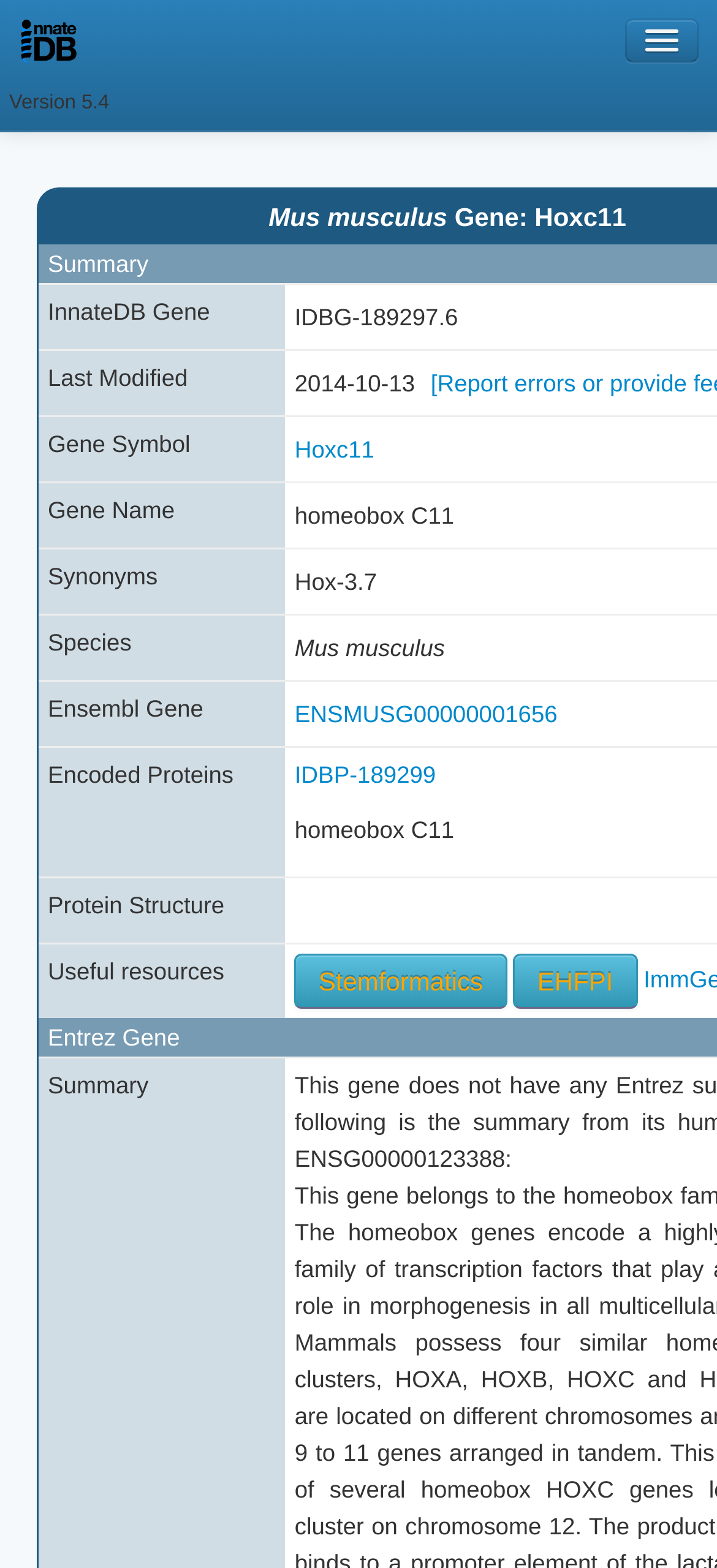Highlight the bounding box coordinates of the region I should click on to meet the following instruction: "View InnateDB Annotation".

[0.013, 0.193, 0.987, 0.238]